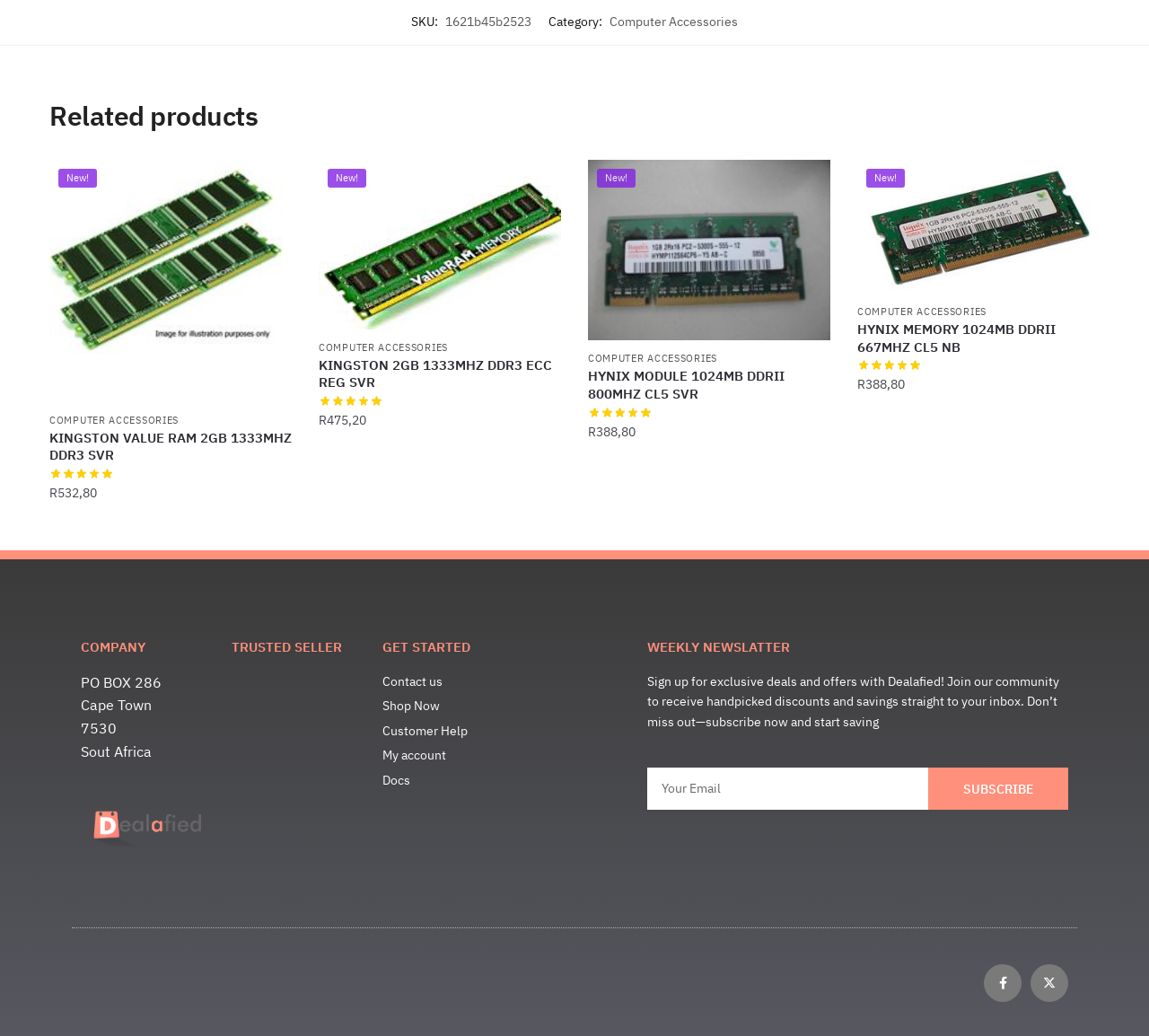Can you show the bounding box coordinates of the region to click on to complete the task described in the instruction: "Contact us"?

[0.333, 0.645, 0.548, 0.665]